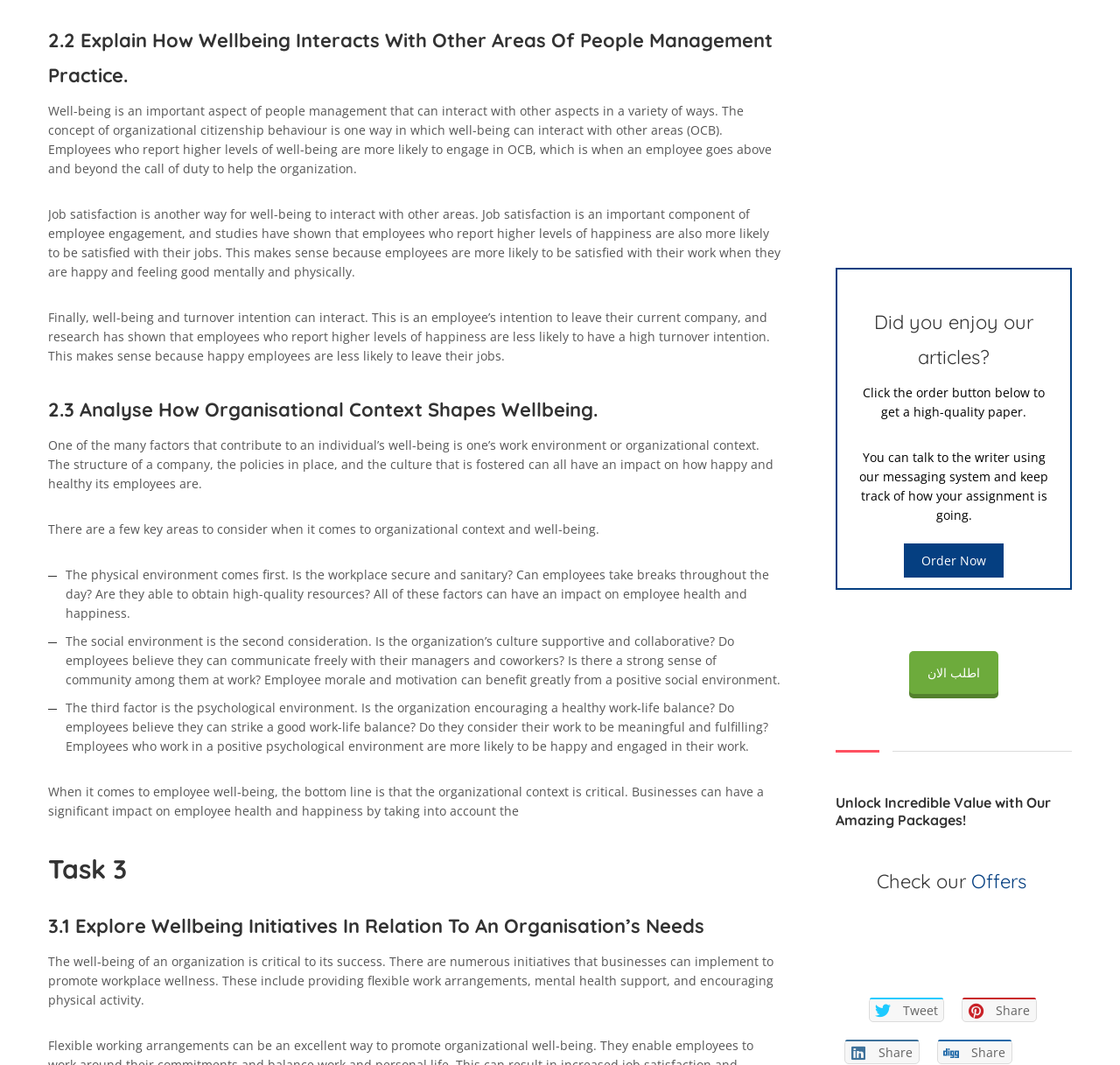Locate the bounding box coordinates for the element described below: "اطلب الان". The coordinates must be four float values between 0 and 1, formatted as [left, top, right, bottom].

[0.812, 0.612, 0.891, 0.652]